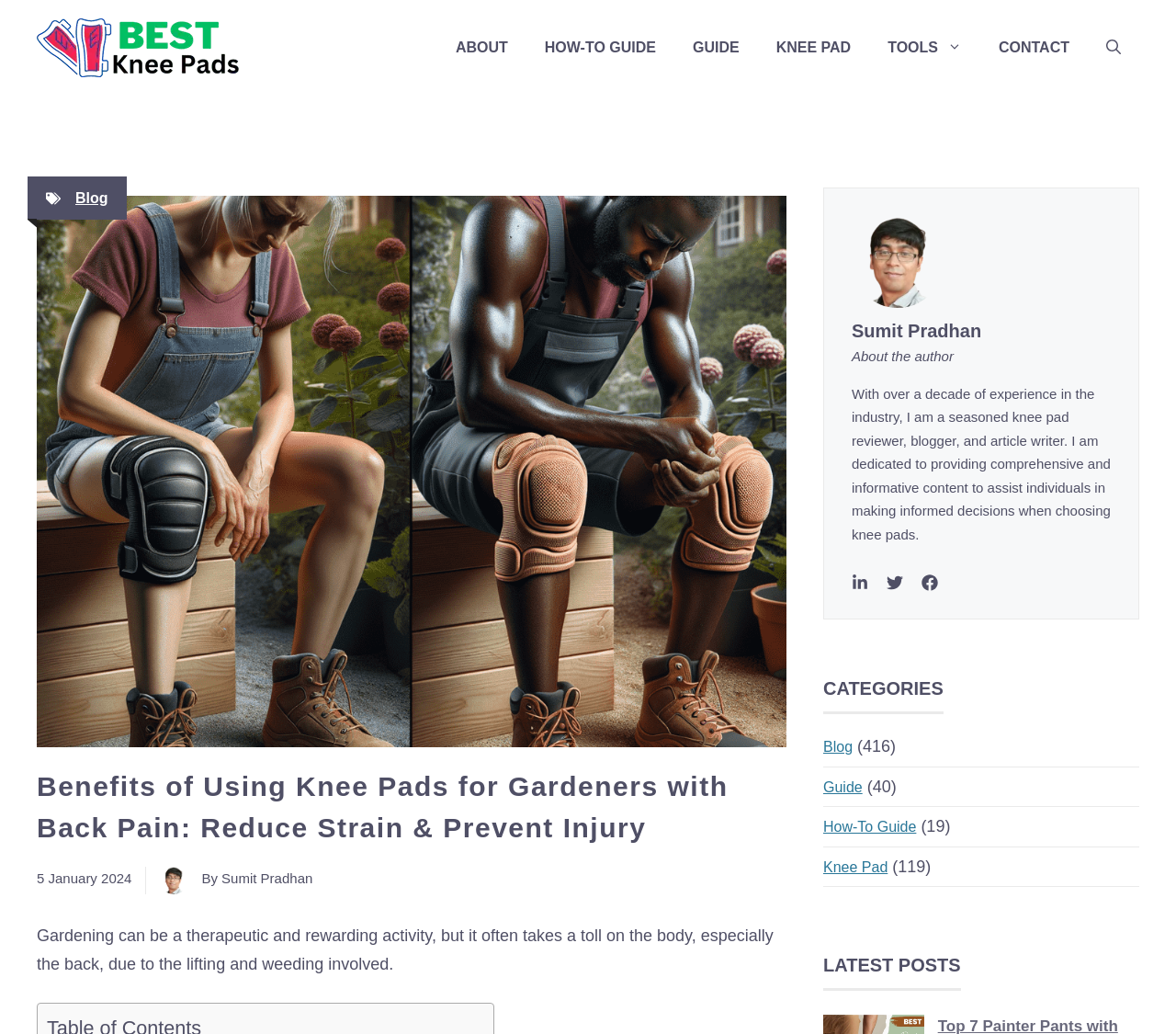Provide the bounding box coordinates for the specified HTML element described in this description: "aria-label="Open search"". The coordinates should be four float numbers ranging from 0 to 1, in the format [left, top, right, bottom].

[0.925, 0.02, 0.969, 0.073]